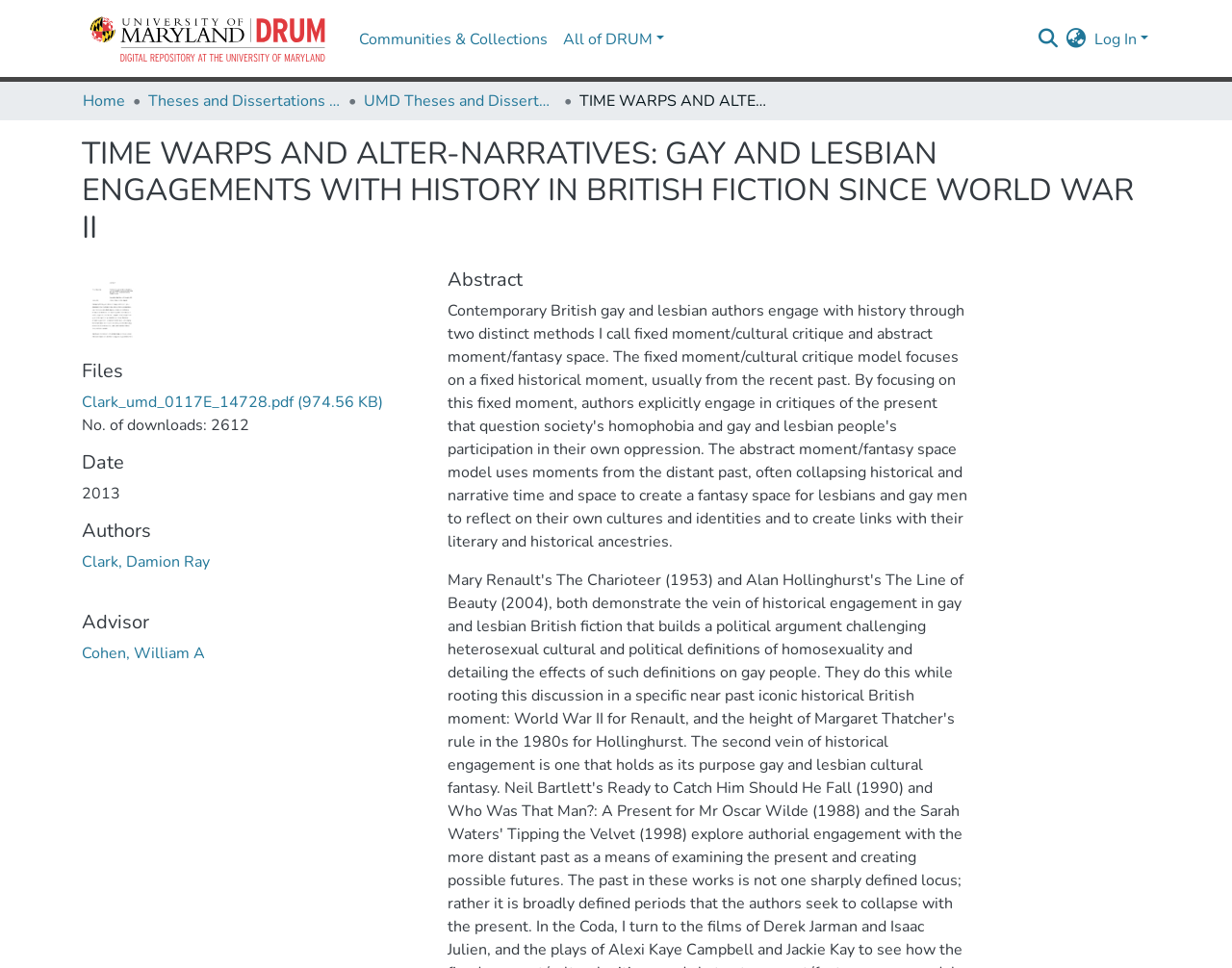Using details from the image, please answer the following question comprehensively:
What is the name of the thesis?

I found the answer by looking at the heading element with the text 'TIME WARPS AND ALTER-NARRATIVES: GAY AND LESBIAN ENGAGEMENTS WITH HISTORY IN BRITISH FICTION SINCE WORLD WAR II' which is located at the top of the webpage.